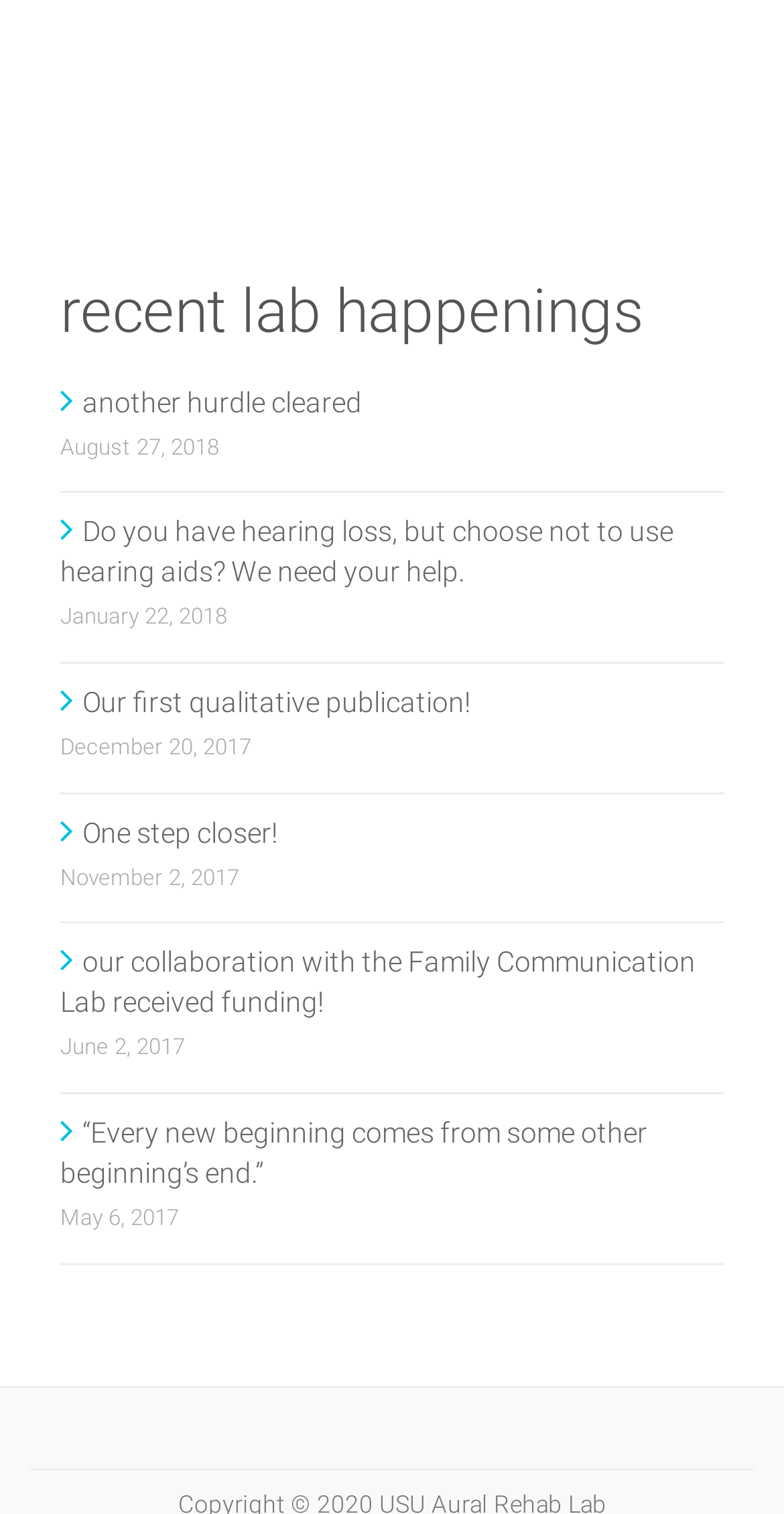Respond with a single word or phrase for the following question: 
What is the date of the latest lab happening?

August 27, 2018